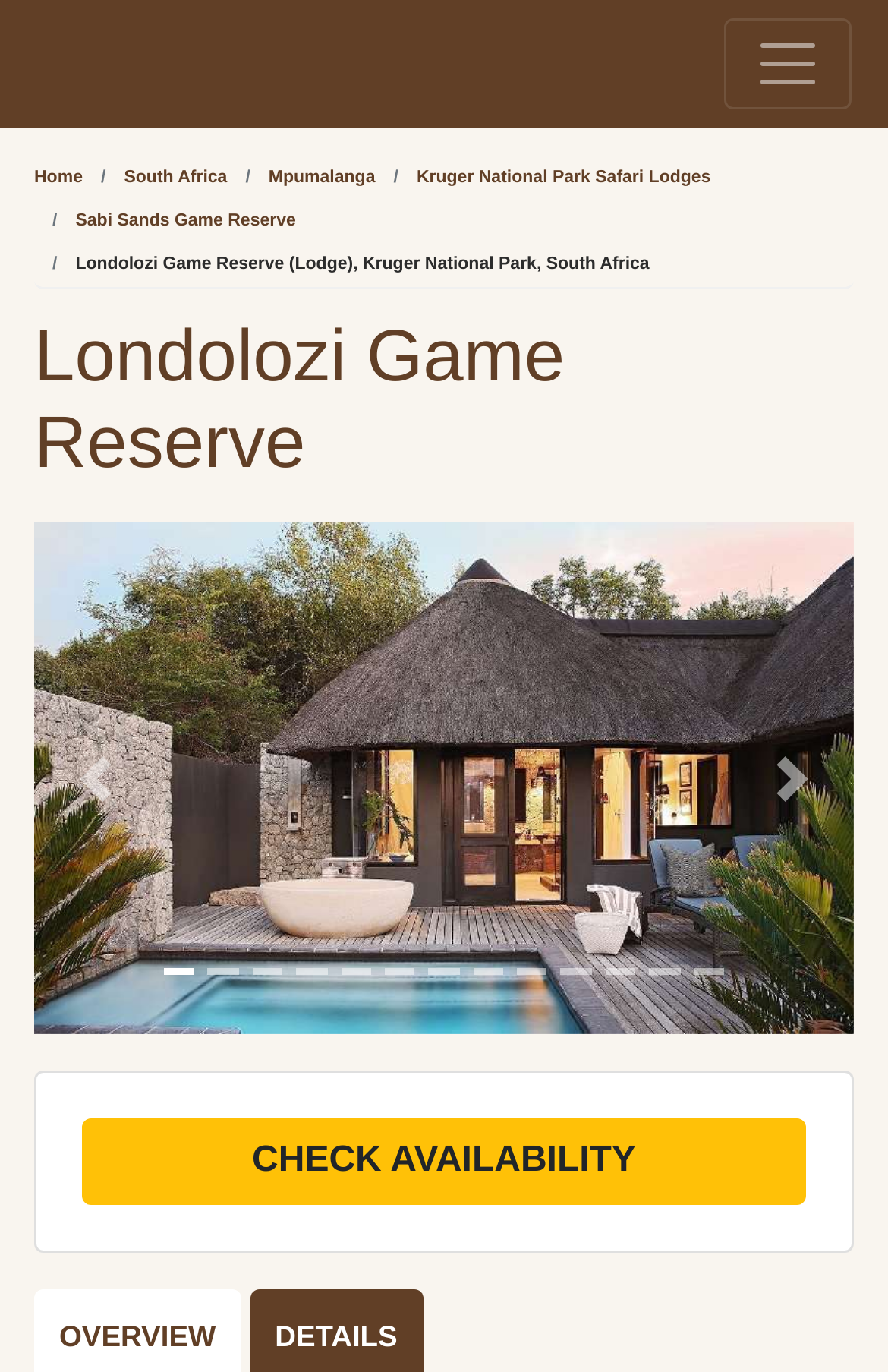What is the purpose of the 'Toggle navigation' button?
Please provide a comprehensive answer based on the information in the image.

I found the answer by looking at the button element with the text 'Toggle navigation' and its 'controls' attribute which points to the 'mainmenu' element, indicating that it is used to control the main menu.